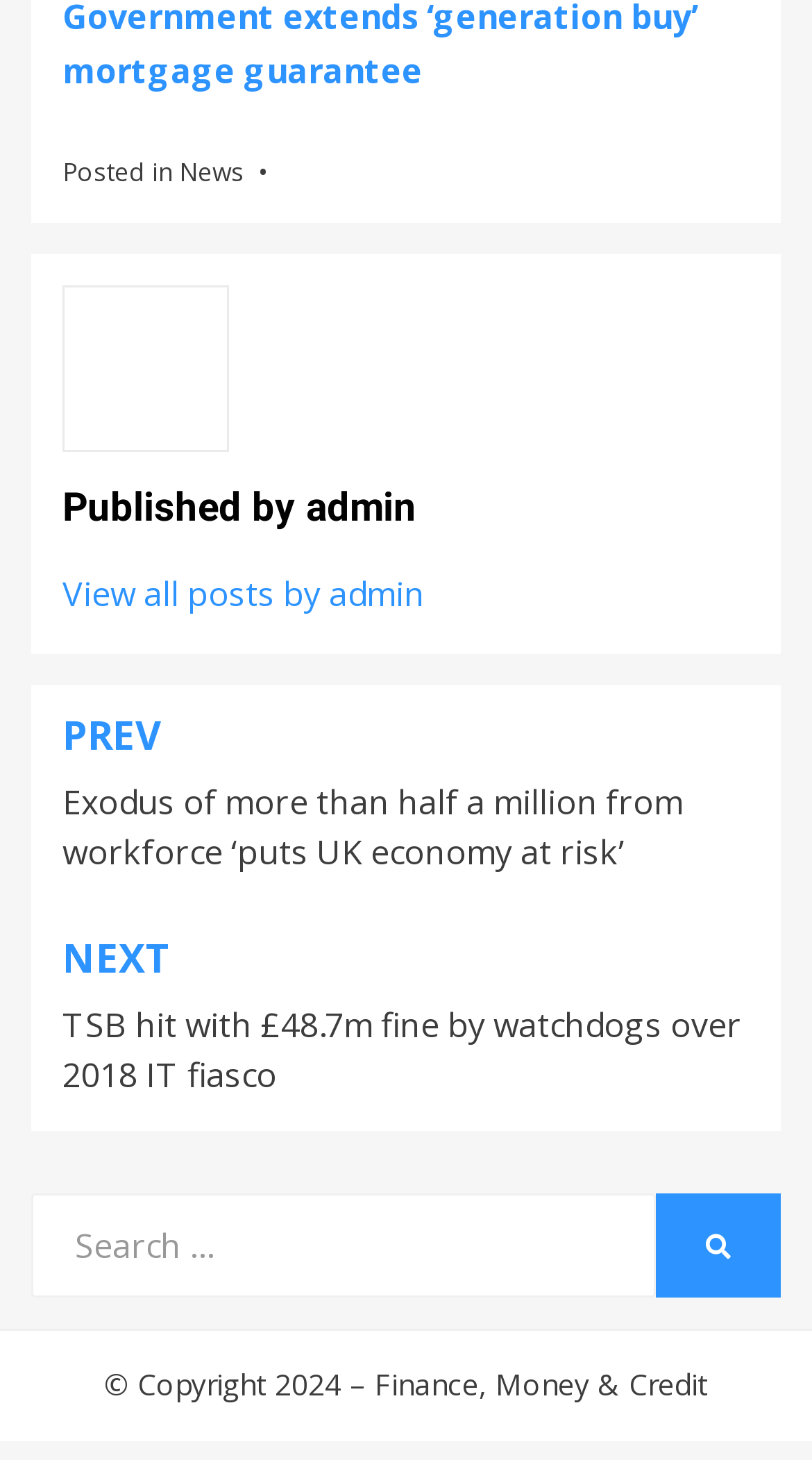Locate the bounding box coordinates of the item that should be clicked to fulfill the instruction: "Visit Facebook page".

None